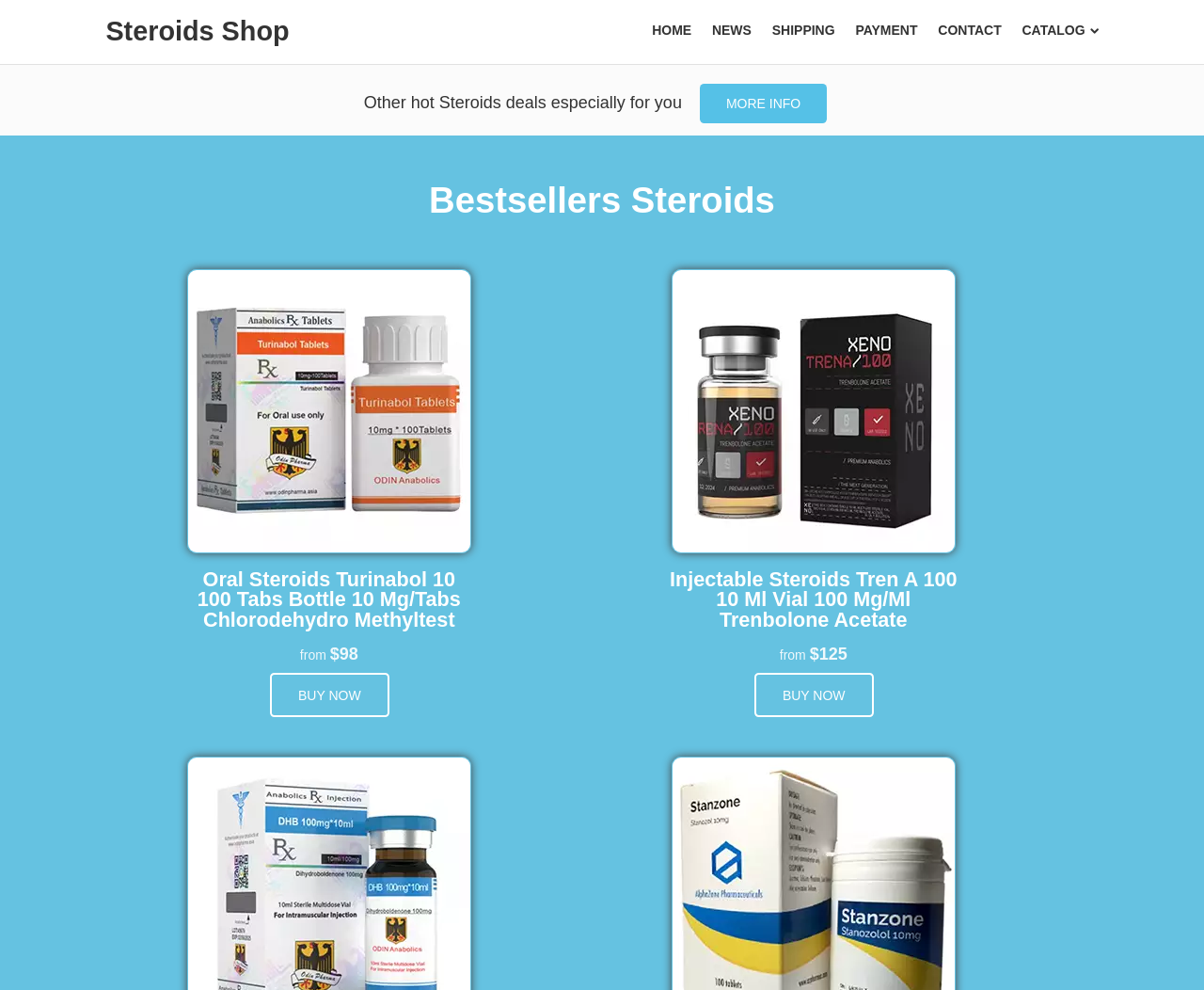Provide a single word or phrase answer to the question: 
What is the category of the product with the image 'Injectable Steroids Tren A 100'?

Injectable Steroids